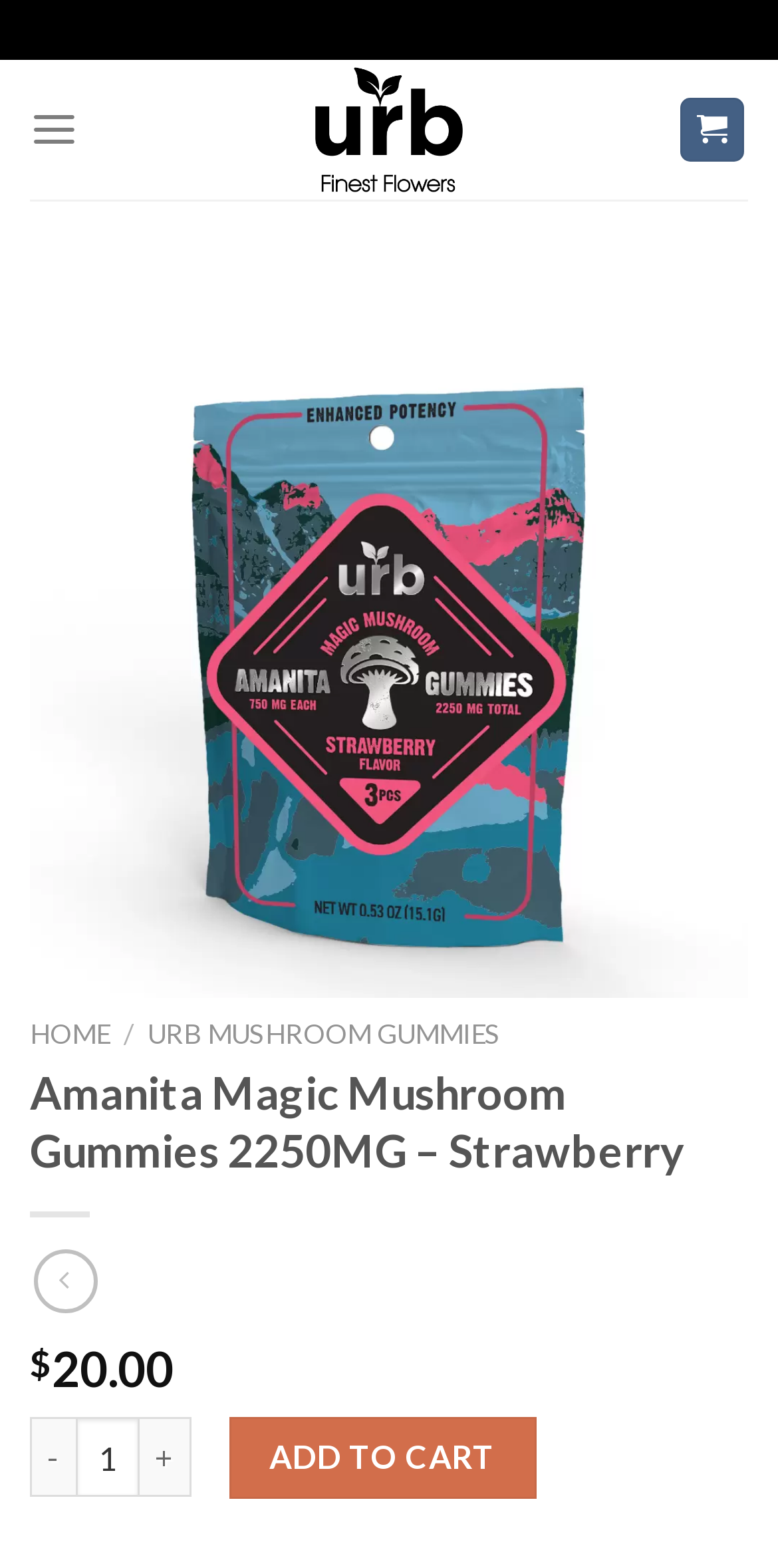Respond to the question with just a single word or phrase: 
What is the purpose of the 'ADD TO CART' button?

Add product to cart